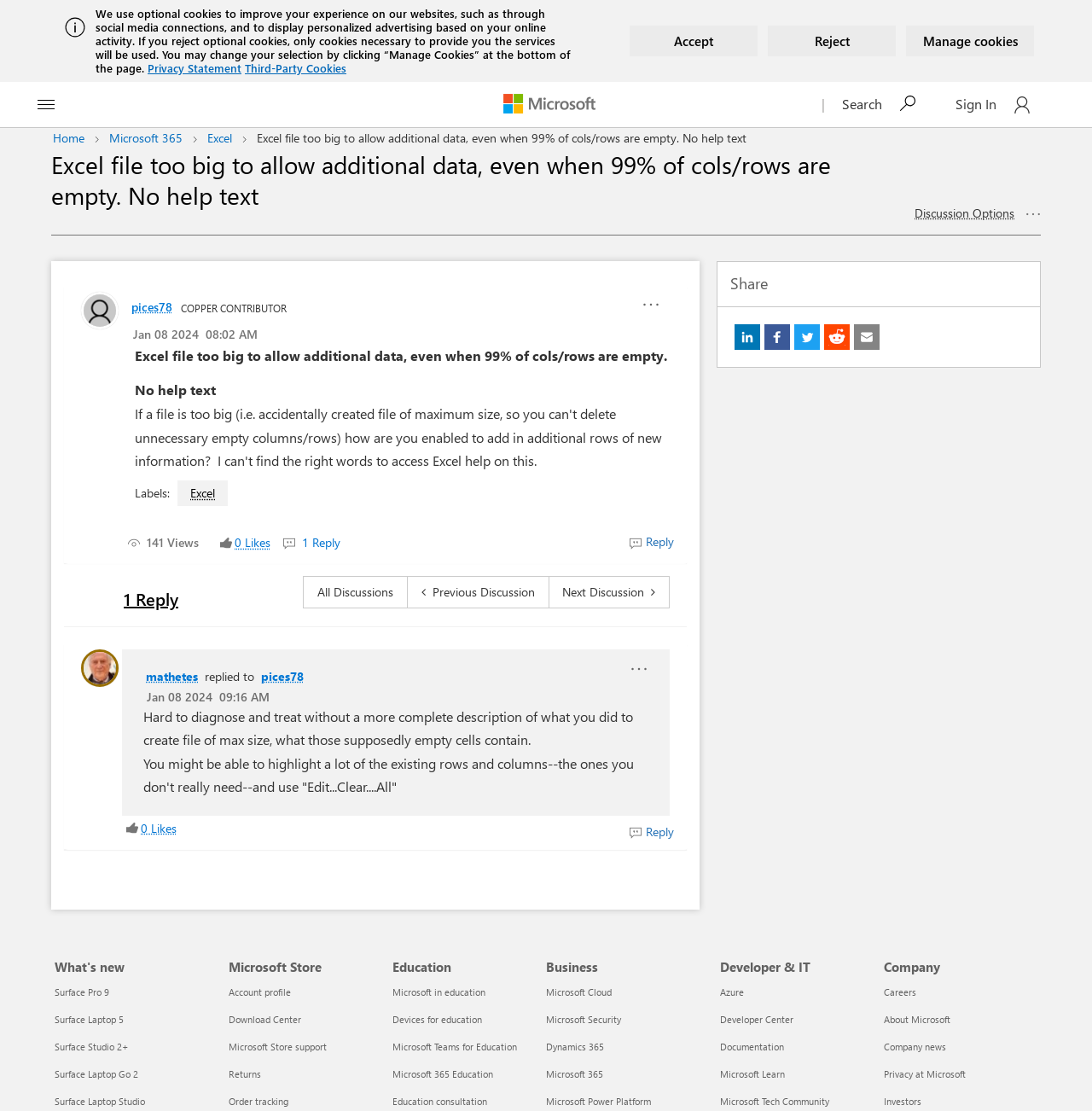Determine the bounding box coordinates of the clickable element to achieve the following action: 'Sign in to give like to this post'. Provide the coordinates as four float values between 0 and 1, formatted as [left, top, right, bottom].

[0.198, 0.48, 0.215, 0.499]